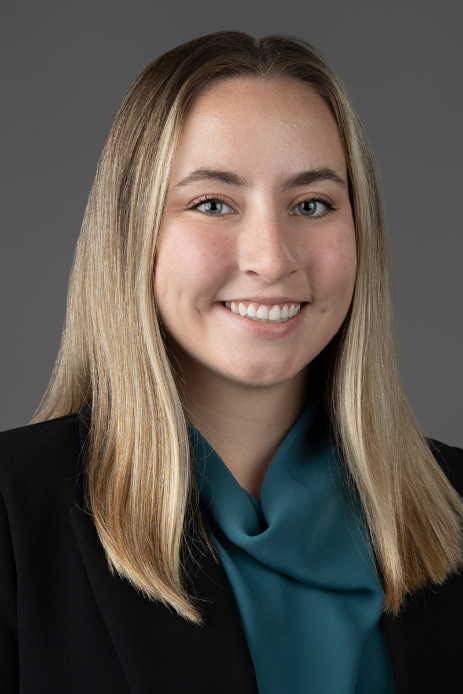Please respond in a single word or phrase: 
Where did Megan study?

University of Victoria